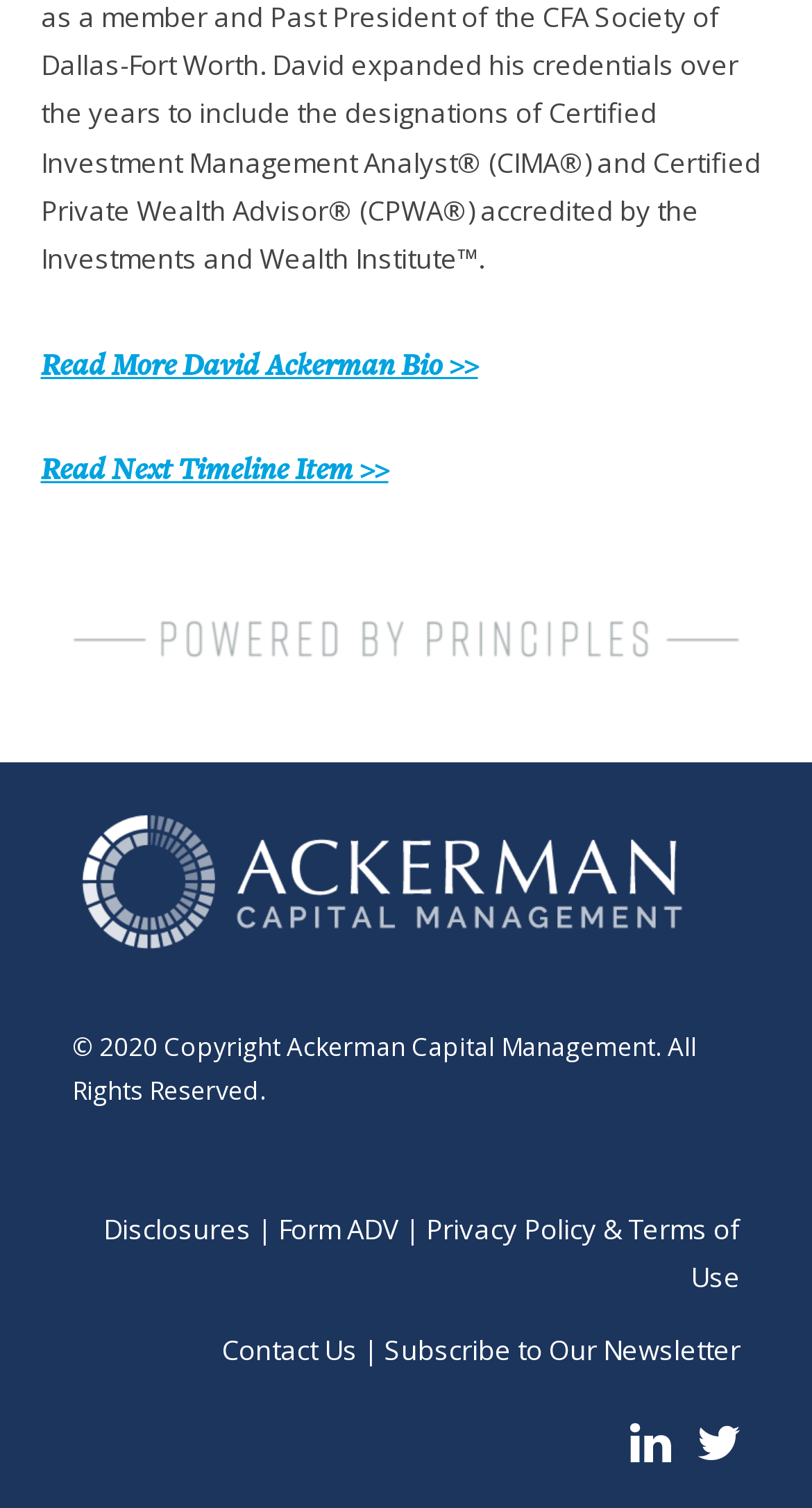How many social media links are there?
Based on the image, provide a one-word or brief-phrase response.

2